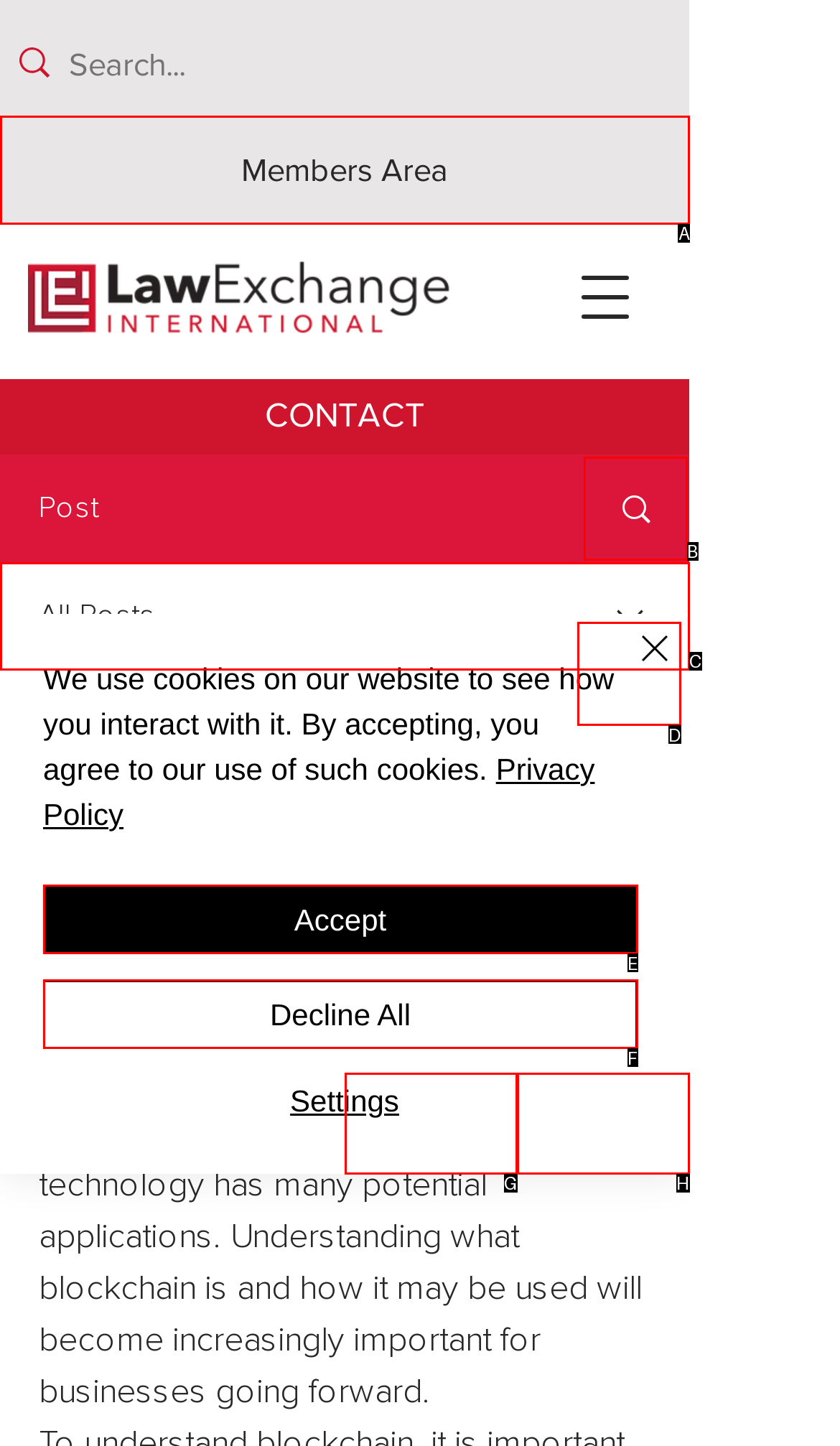To complete the task: Go to Members Area, select the appropriate UI element to click. Respond with the letter of the correct option from the given choices.

A